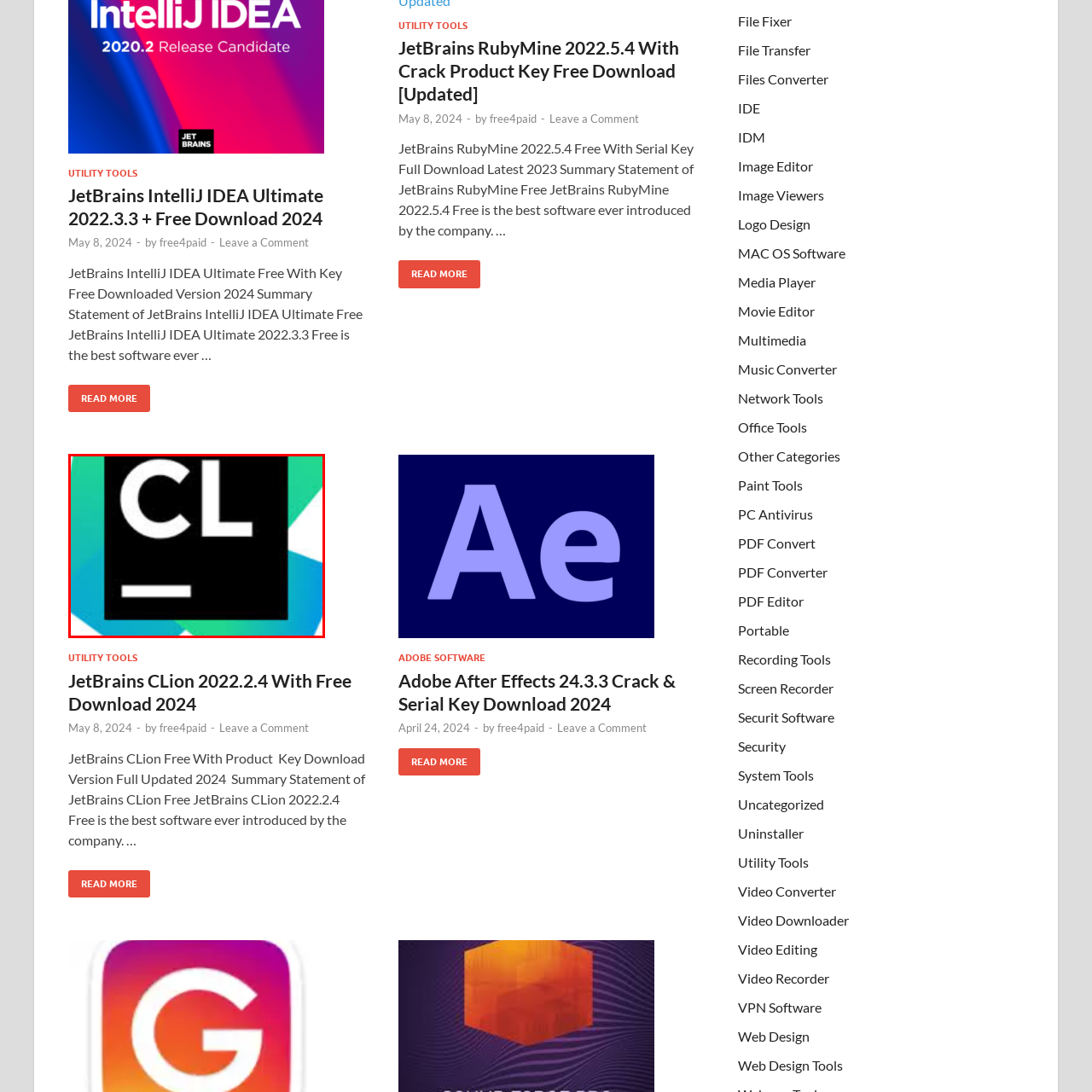Examine the section enclosed by the red box and give a brief answer to the question: What programming languages is CLion designed for?

C and C++